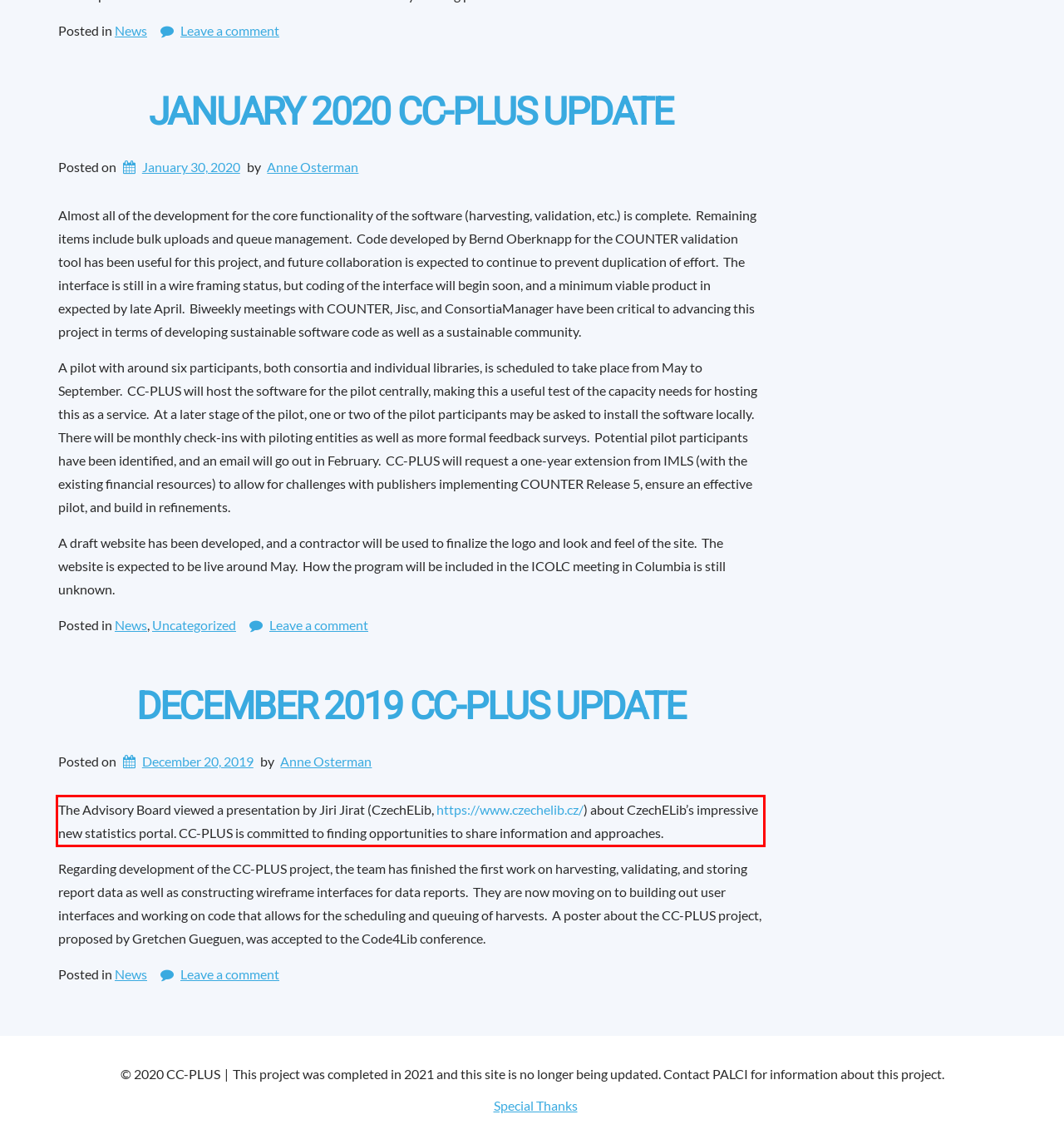You are provided with a screenshot of a webpage that includes a red bounding box. Extract and generate the text content found within the red bounding box.

The Advisory Board viewed a presentation by Jiri Jirat (CzechELib, https://www.czechelib.cz/) about CzechELib’s impressive new statistics portal. CC-PLUS is committed to finding opportunities to share information and approaches.